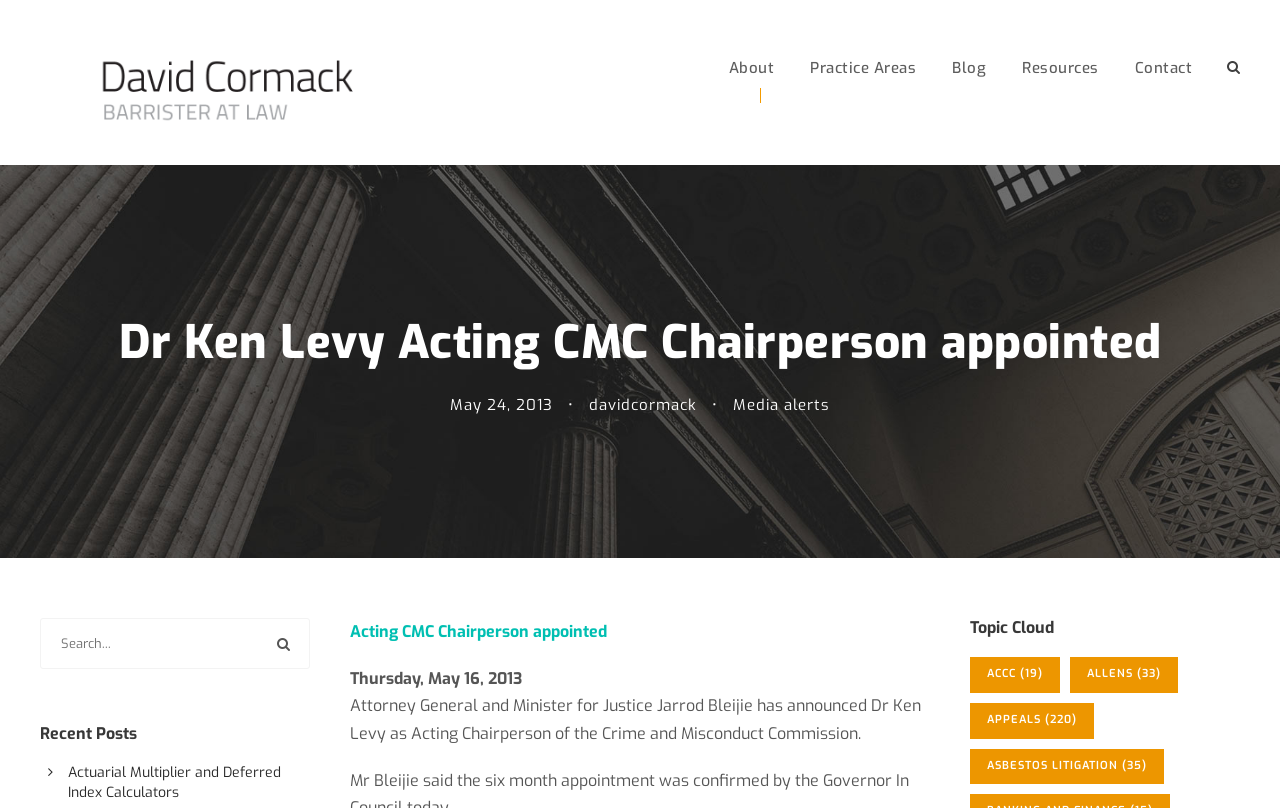What is the date of the announcement?
From the image, respond using a single word or phrase.

Thursday, May 16, 2013